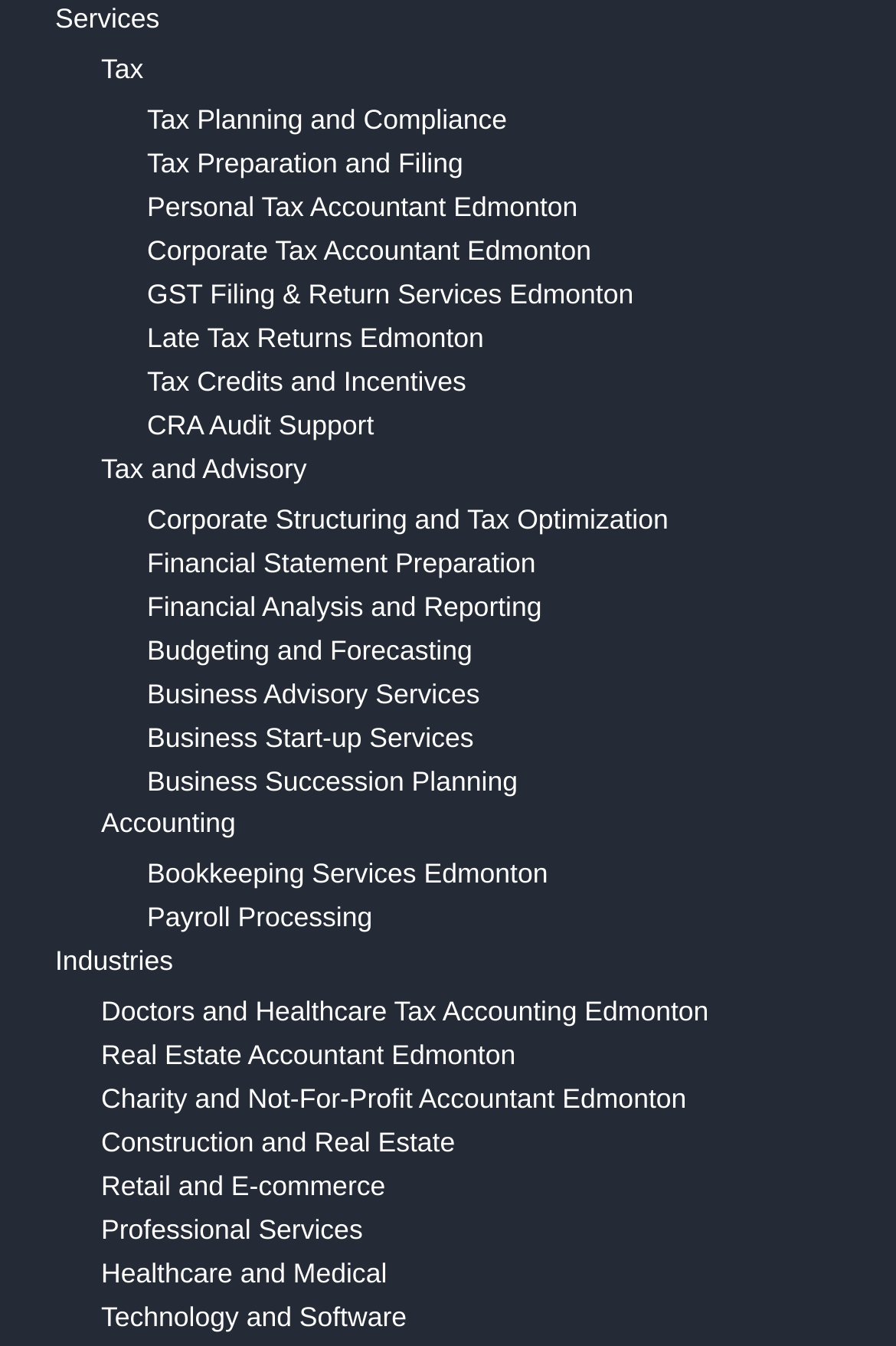Specify the bounding box coordinates of the area to click in order to execute this command: 'Explore Bookkeeping Services in Edmonton'. The coordinates should consist of four float numbers ranging from 0 to 1, and should be formatted as [left, top, right, bottom].

[0.164, 0.638, 0.611, 0.661]